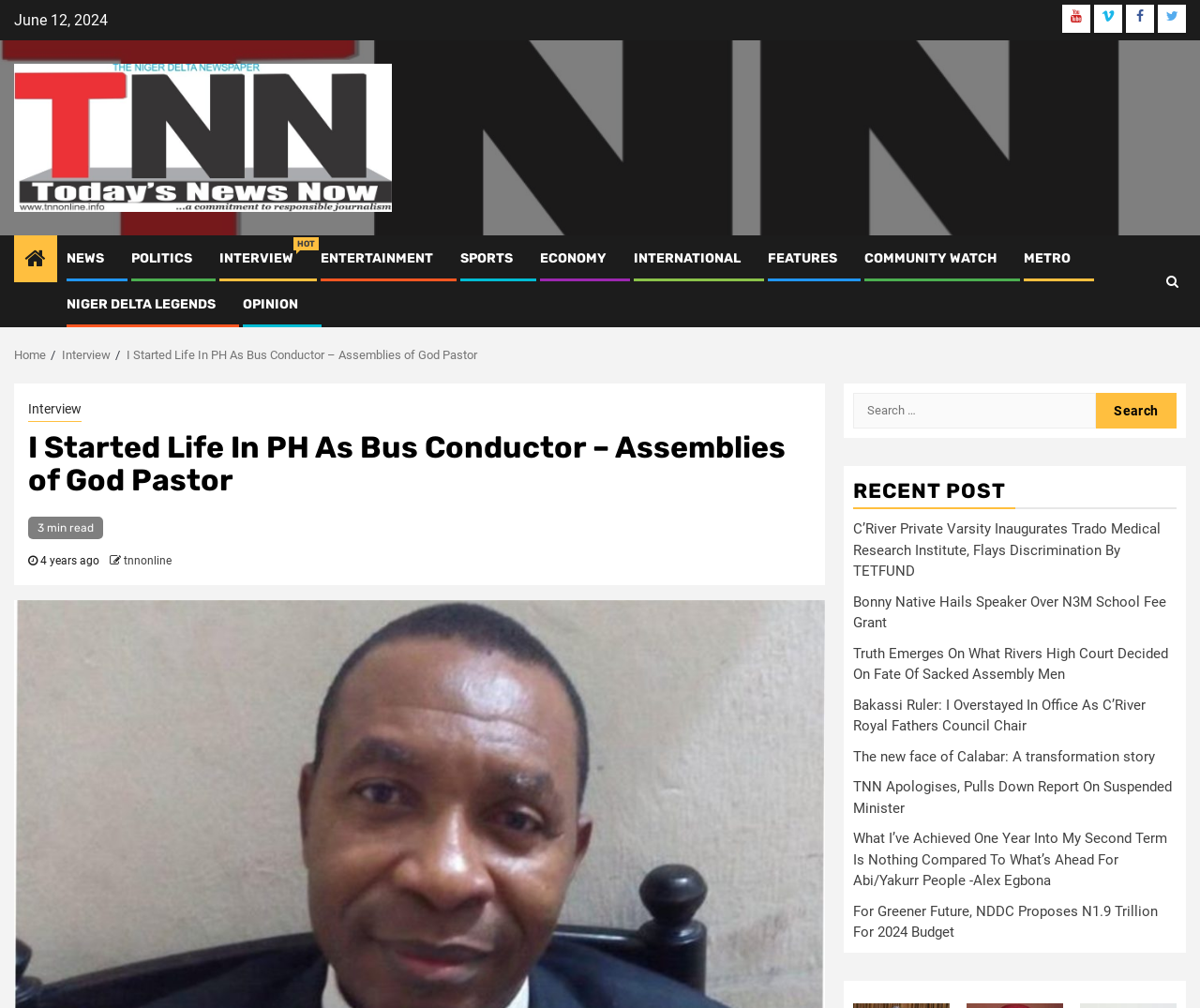Please determine the bounding box coordinates of the section I need to click to accomplish this instruction: "Click on the Youtube link".

[0.885, 0.005, 0.909, 0.033]